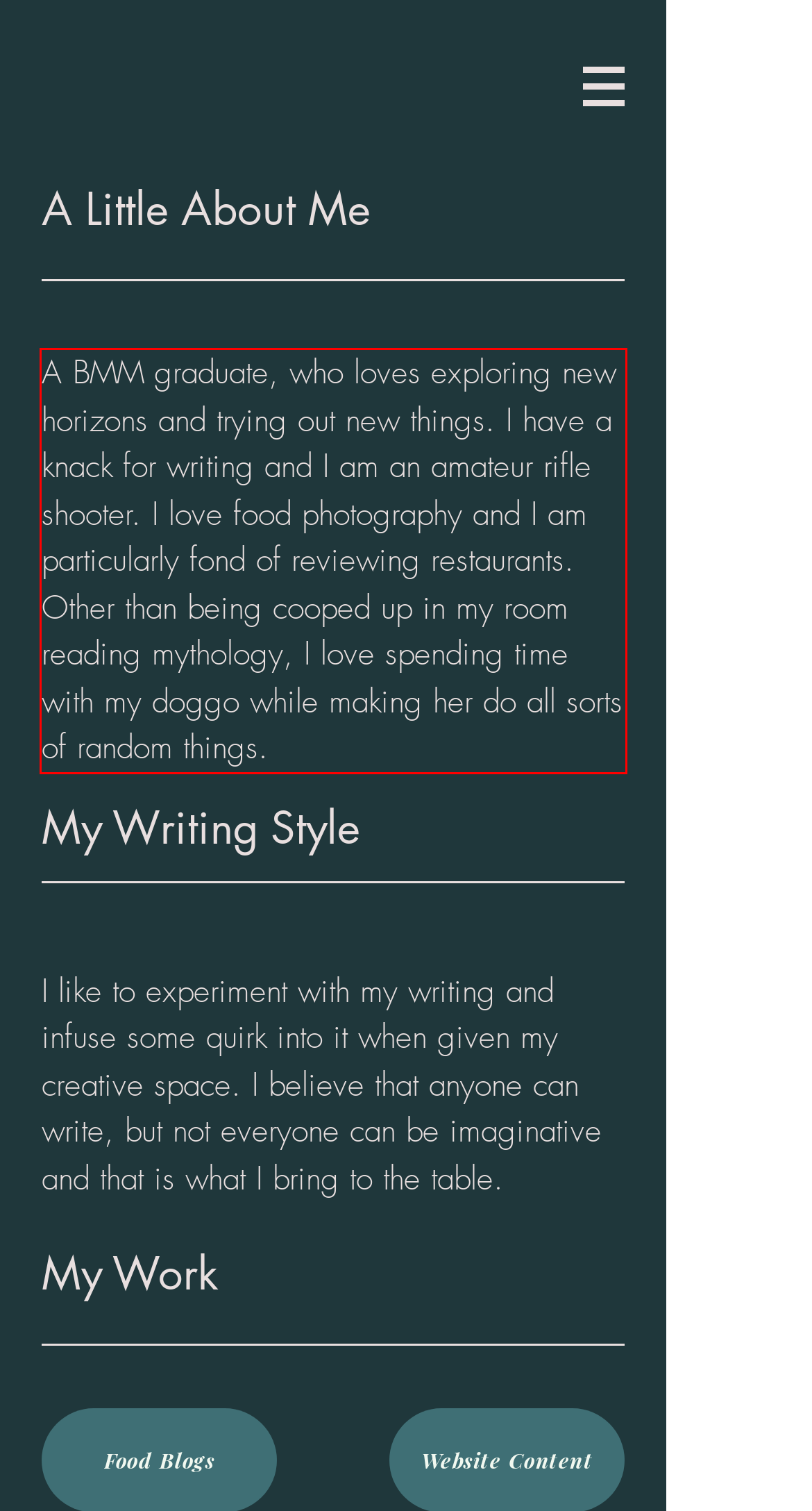You are given a screenshot of a webpage with a UI element highlighted by a red bounding box. Please perform OCR on the text content within this red bounding box.

A BMM graduate, who loves exploring new horizons and trying out new things. I have a knack for writing and I am an amateur rifle shooter. I love food photography and I am particularly fond of reviewing restaurants. Other than being cooped up in my room reading mythology, I love spending time with my doggo while making her do all sorts of random things.